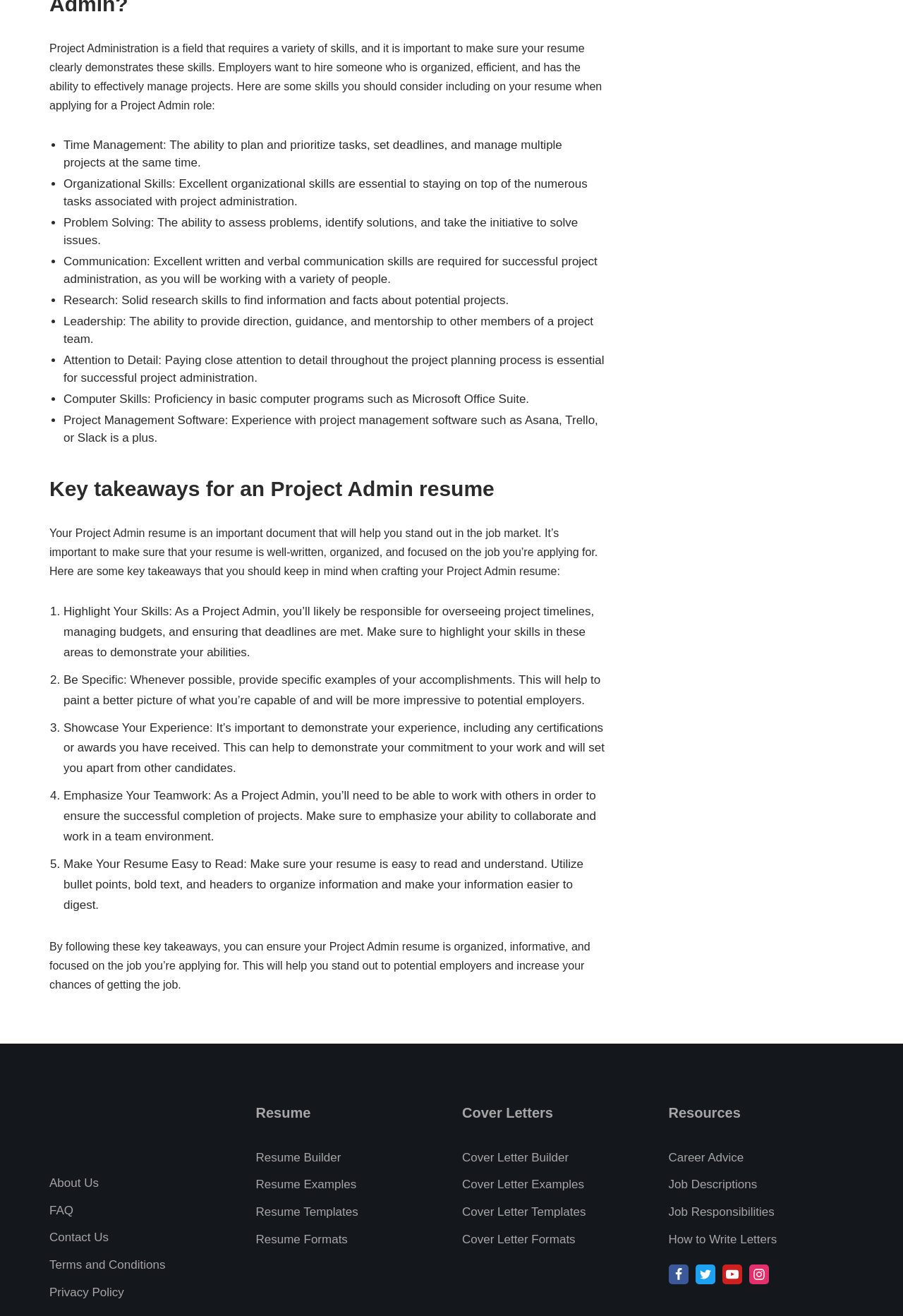What are the different sections available on this website?
Based on the visual content, answer with a single word or a brief phrase.

Resume, Cover Letters, Resources